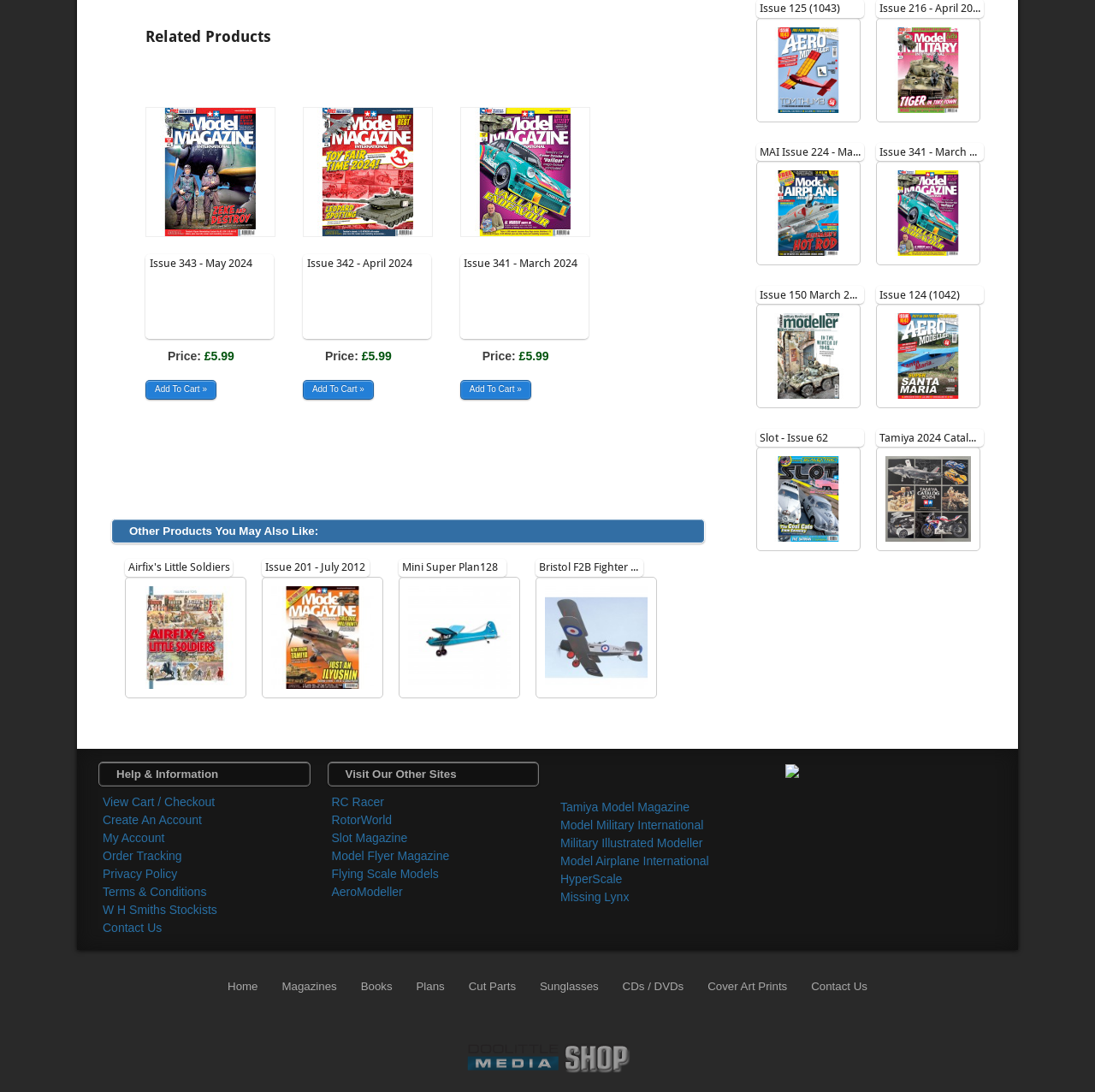What is the name of the magazine with the issue 'Issue 224 - March 2024'?
Using the information presented in the image, please offer a detailed response to the question.

I looked for the magazine name associated with the issue 'Issue 224 - March 2024' and found it to be 'MAI Issue 224 - March 2024', so the magazine name is MAI.